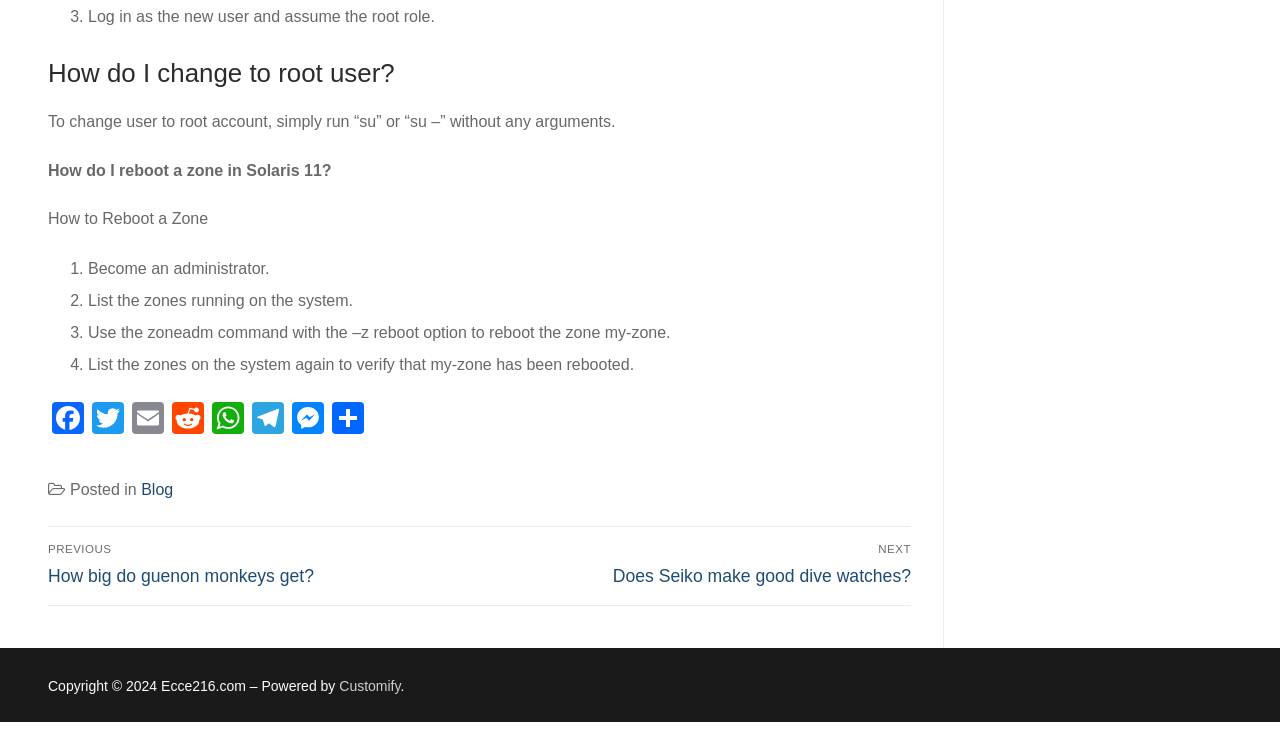What is the title of the first question?
Based on the image, give a one-word or short phrase answer.

How do I change to root user?